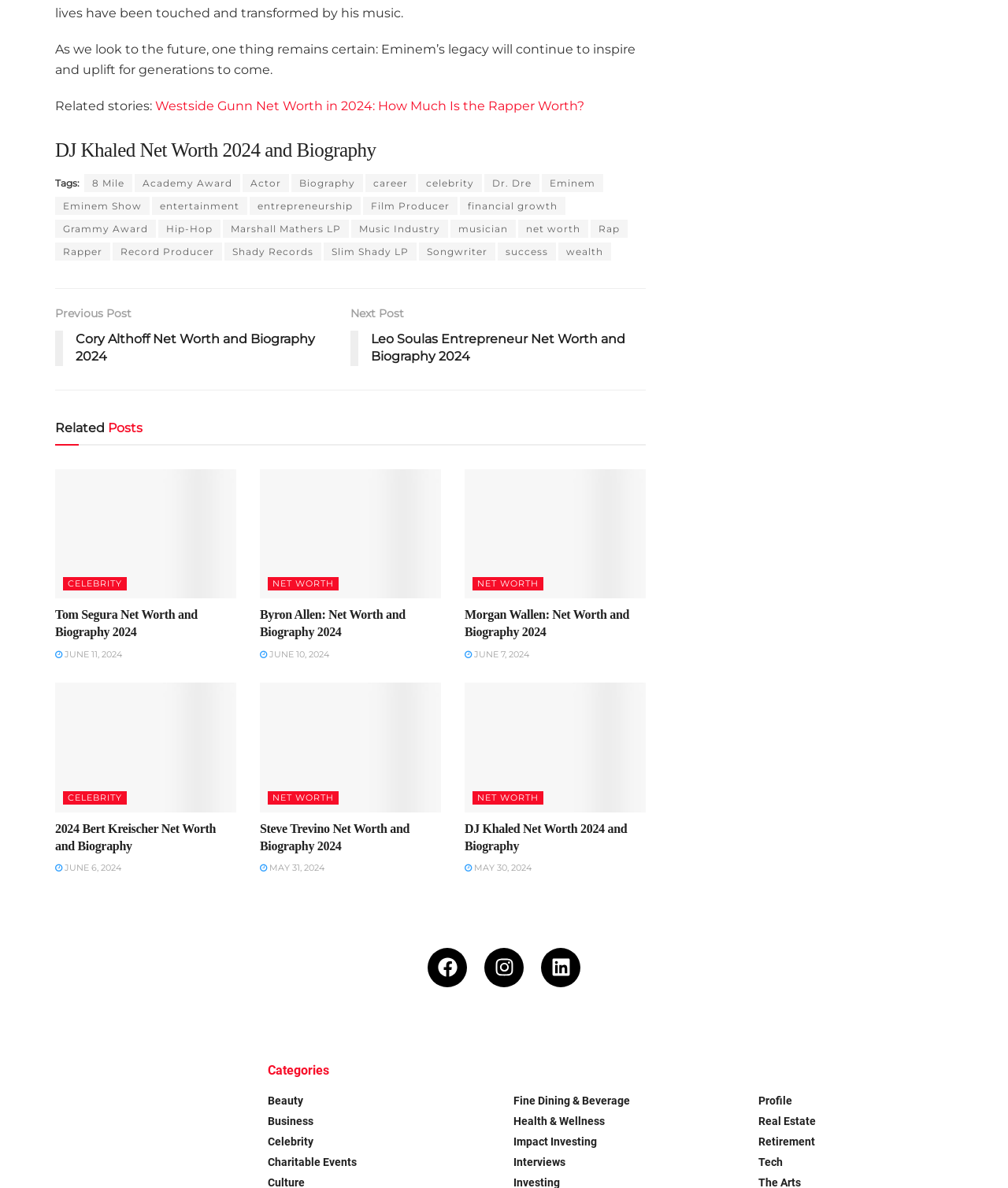Bounding box coordinates are specified in the format (top-left x, top-left y, bottom-right x, bottom-right y). All values are floating point numbers bounded between 0 and 1. Please provide the bounding box coordinate of the region this sentence describes: Support Team

None